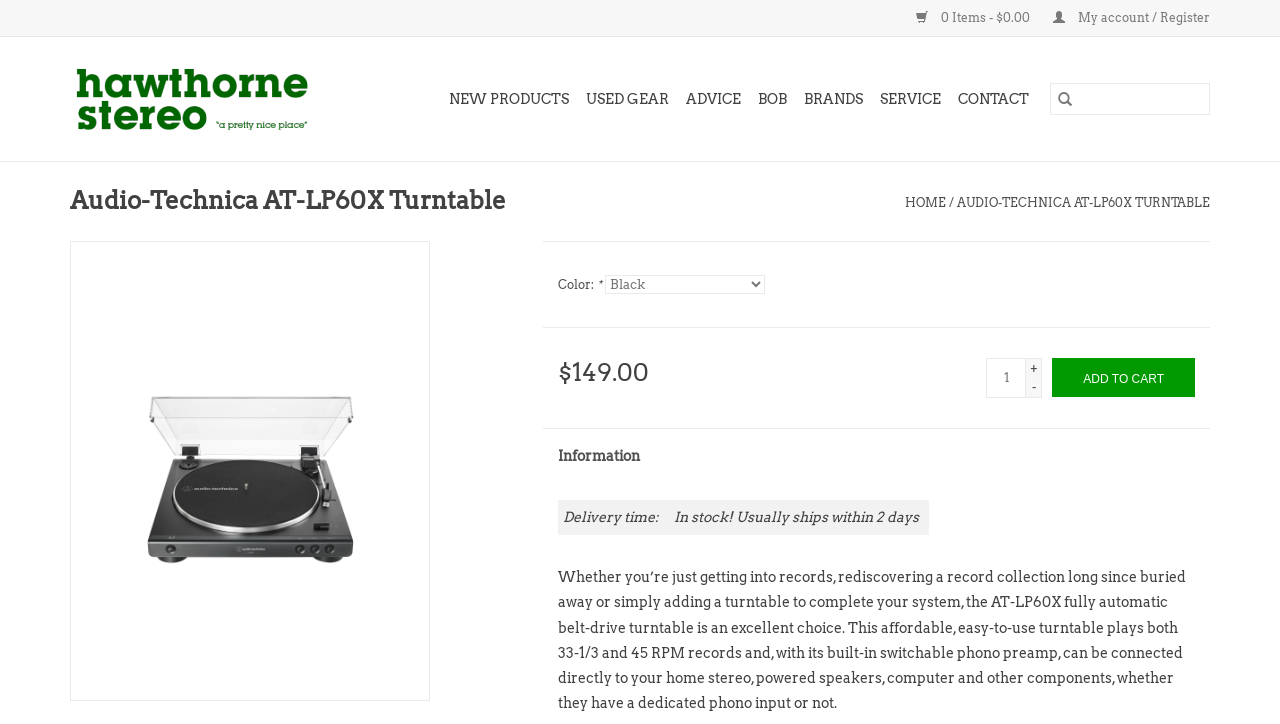Please locate the bounding box coordinates of the element that should be clicked to achieve the given instruction: "Add to cart".

[0.822, 0.494, 0.934, 0.548]